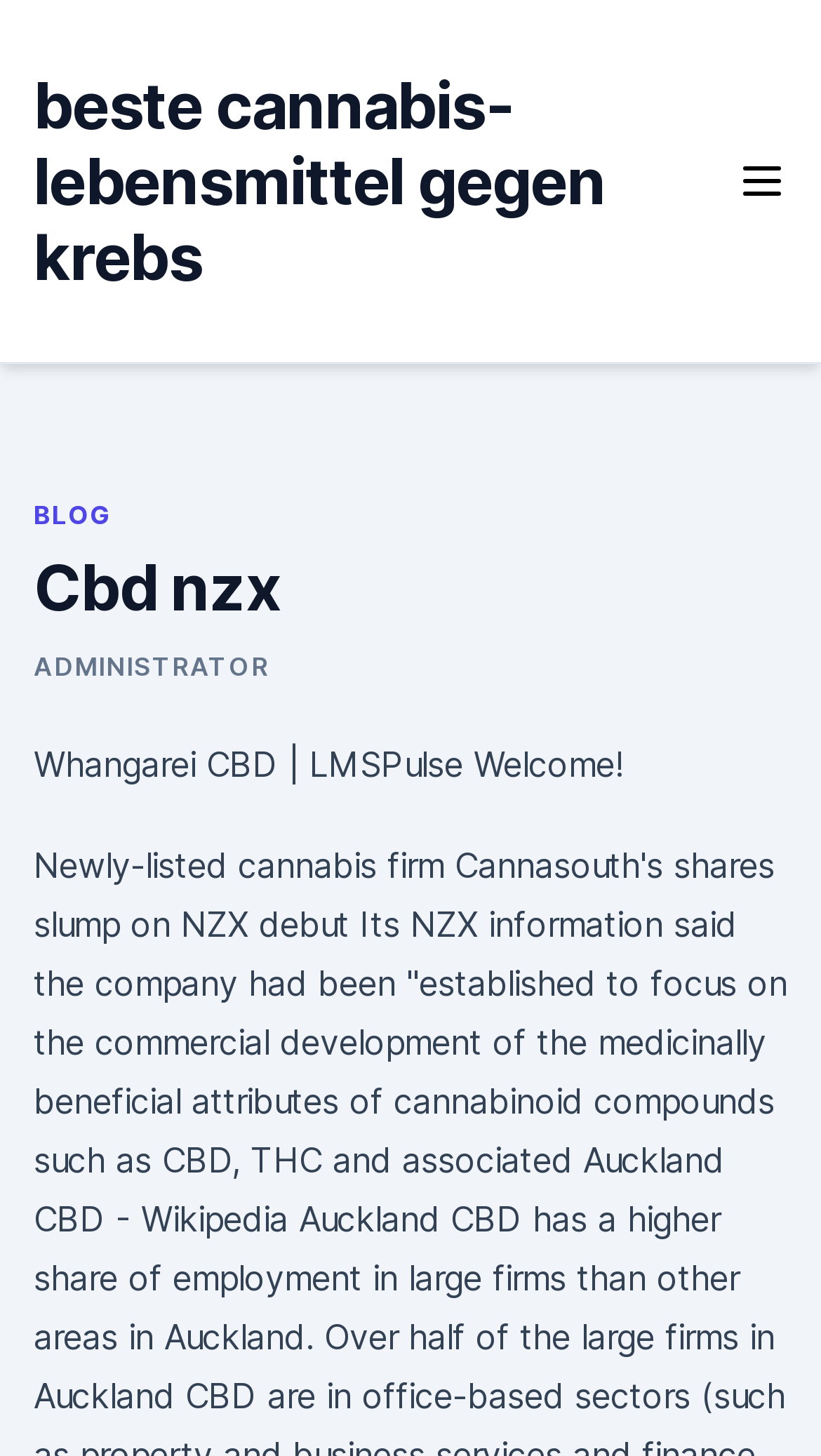What is the text on the top-left link?
Refer to the screenshot and respond with a concise word or phrase.

beste cannabis-lebensmittel gegen krebs